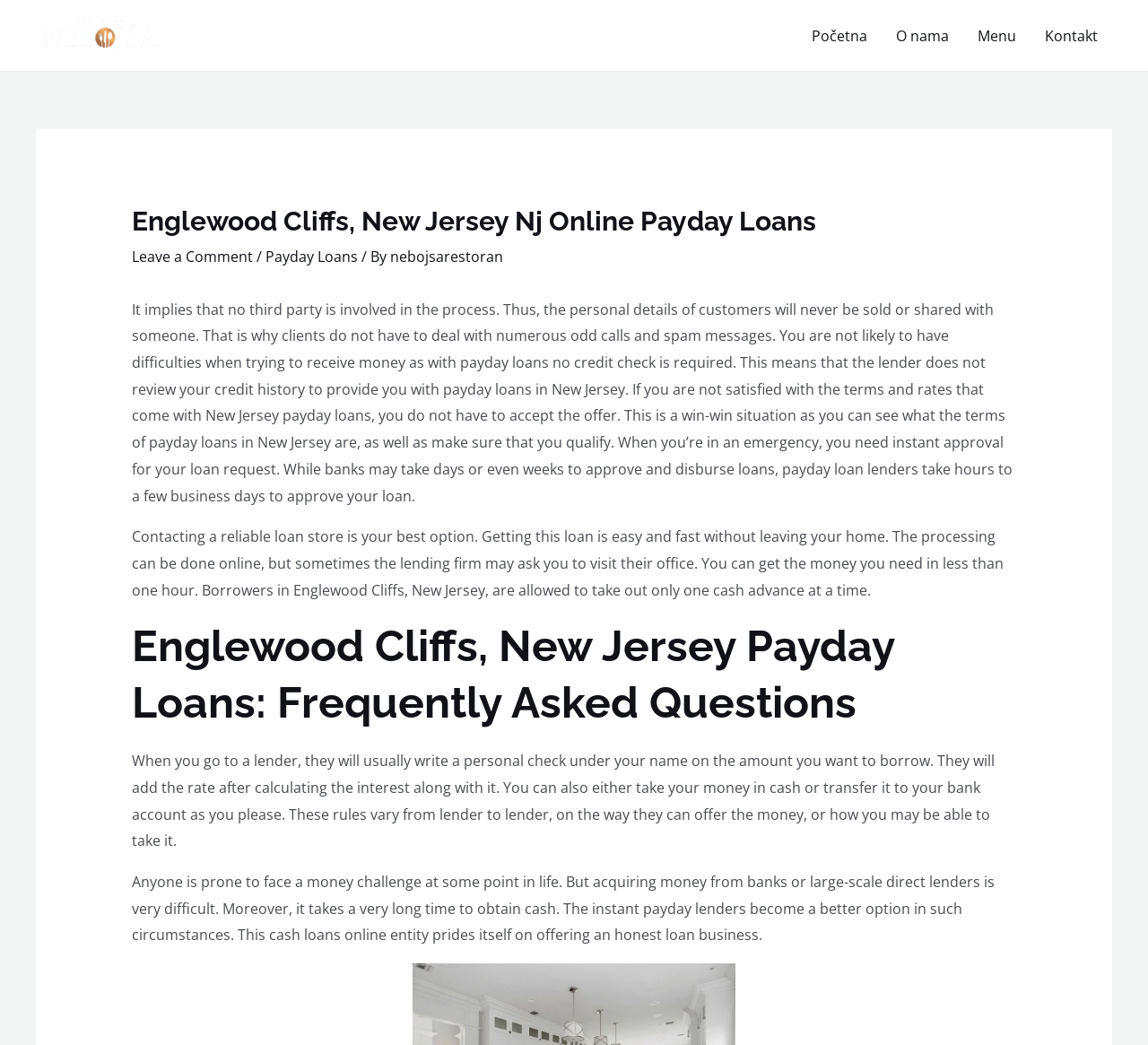How quickly can borrowers receive the loan amount?
Based on the screenshot, provide a one-word or short-phrase response.

Less than one hour